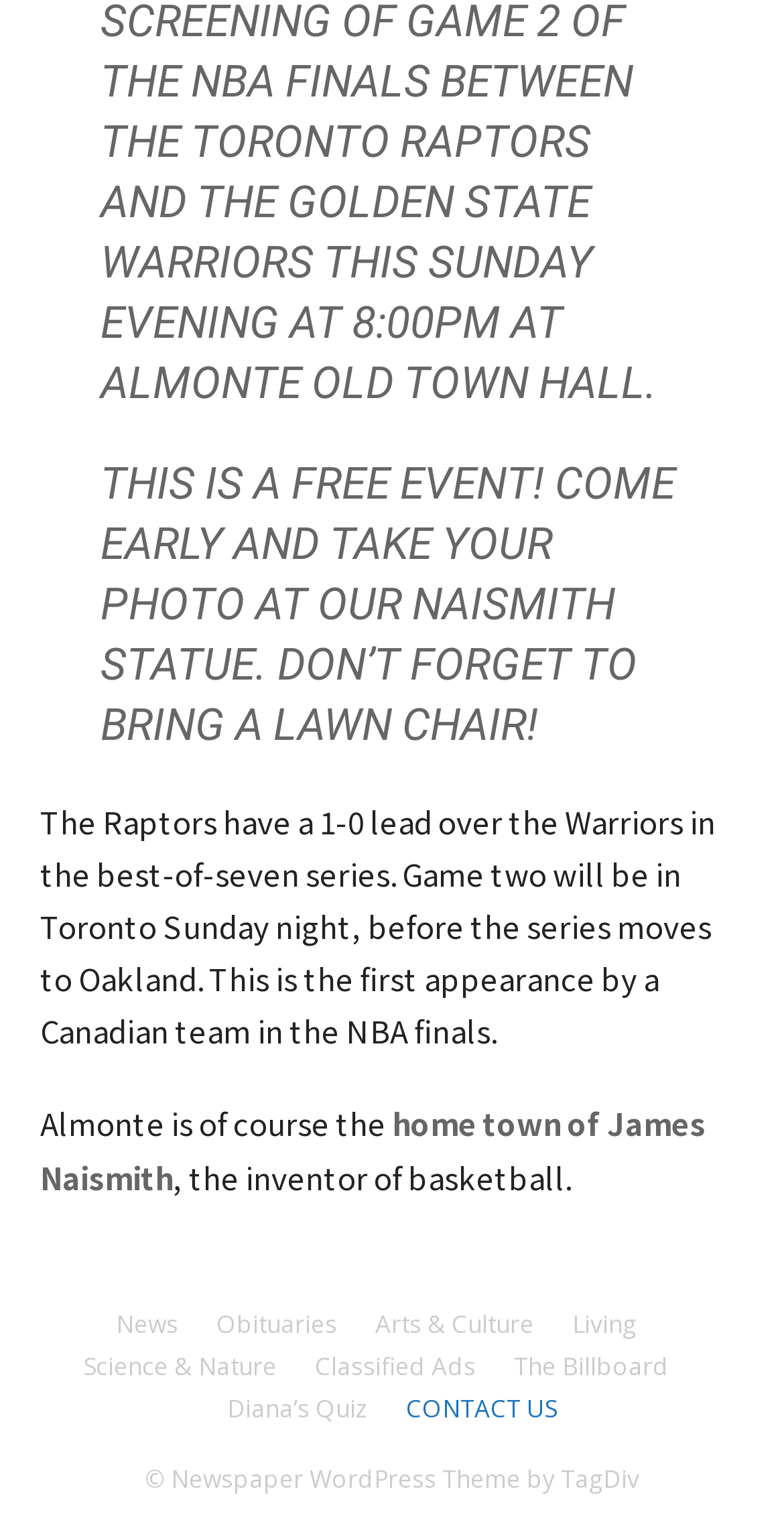Point out the bounding box coordinates of the section to click in order to follow this instruction: "Contact the newspaper".

[0.518, 0.91, 0.71, 0.934]